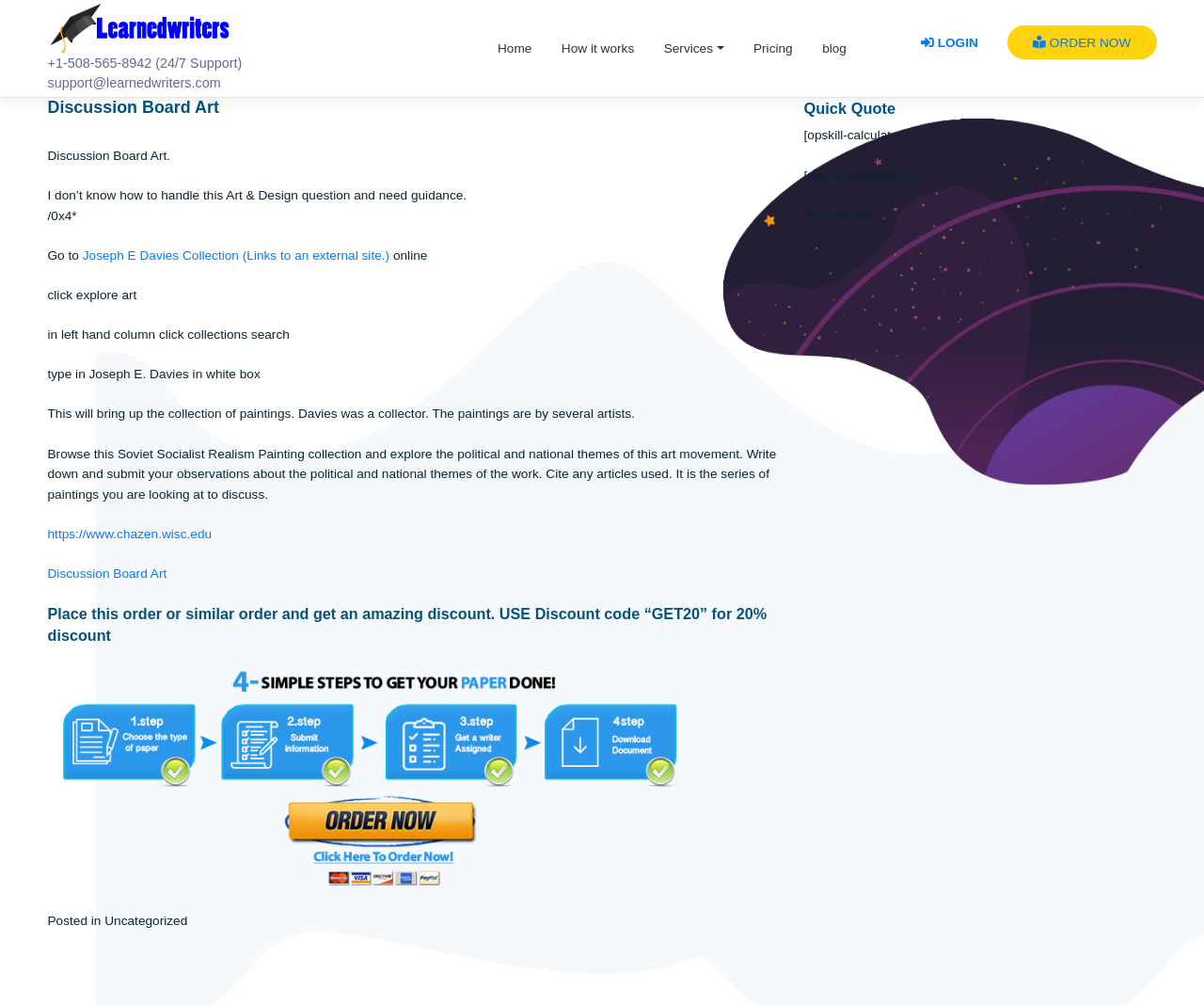Locate the bounding box coordinates of the element that needs to be clicked to carry out the instruction: "Visit the 'Joseph E Davies Collection' link". The coordinates should be given as four float numbers ranging from 0 to 1, i.e., [left, top, right, bottom].

[0.076, 0.275, 0.359, 0.29]